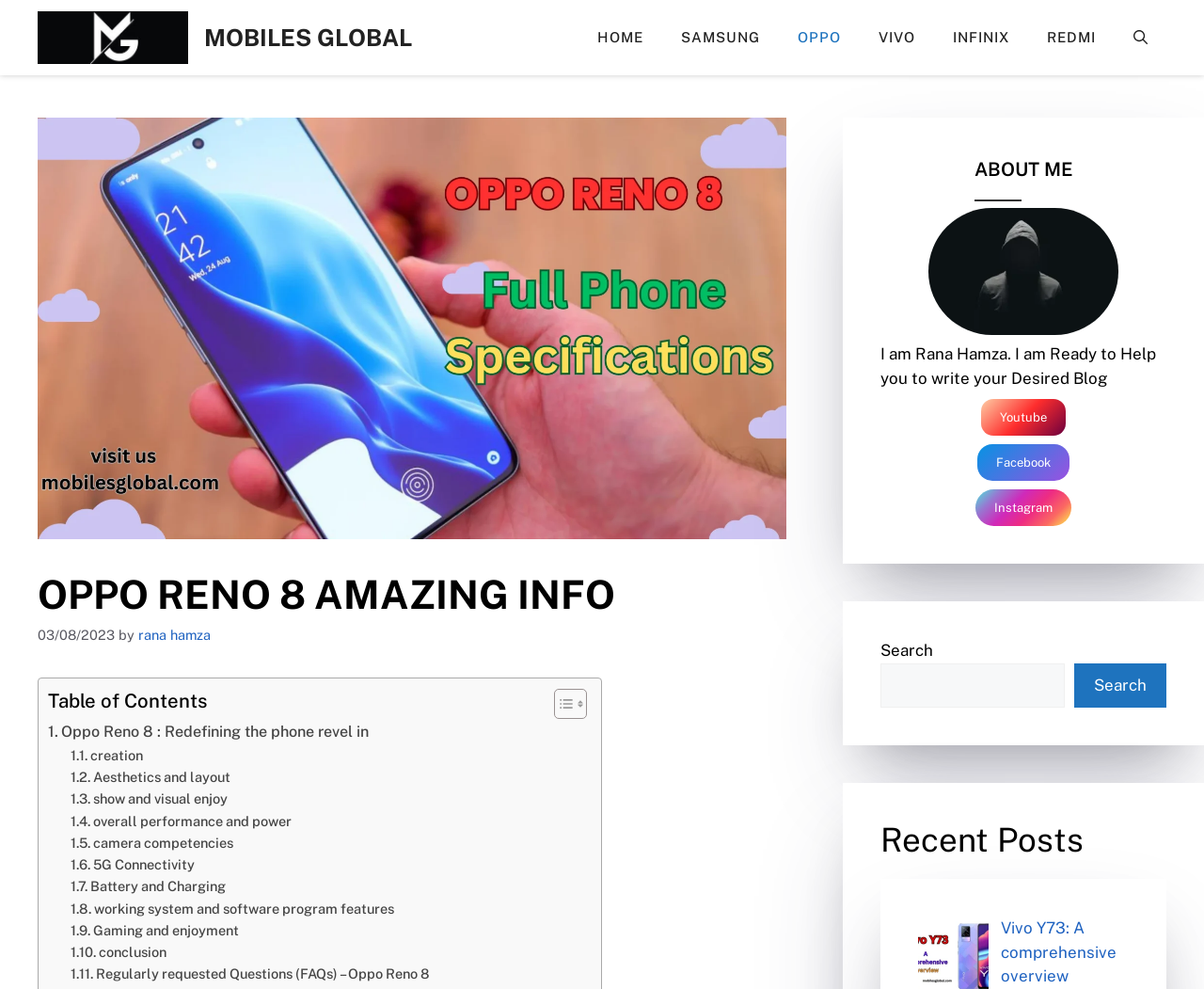Can you determine the bounding box coordinates of the area that needs to be clicked to fulfill the following instruction: "Toggle the Table of Content"?

[0.448, 0.696, 0.483, 0.728]